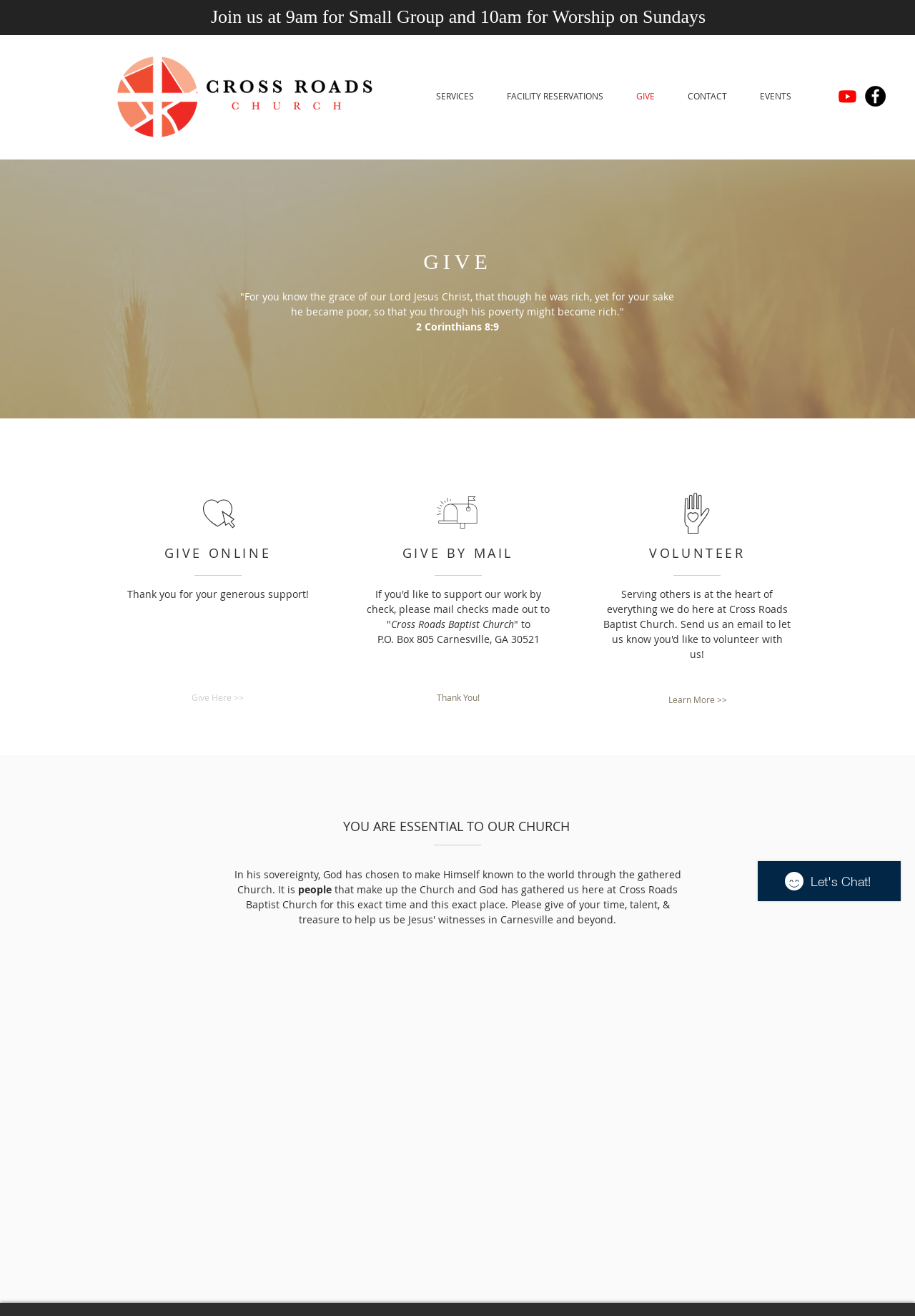Please identify the bounding box coordinates of the element that needs to be clicked to execute the following command: "Click the 'SERVICES' link". Provide the bounding box using four float numbers between 0 and 1, formatted as [left, top, right, bottom].

[0.459, 0.067, 0.536, 0.079]